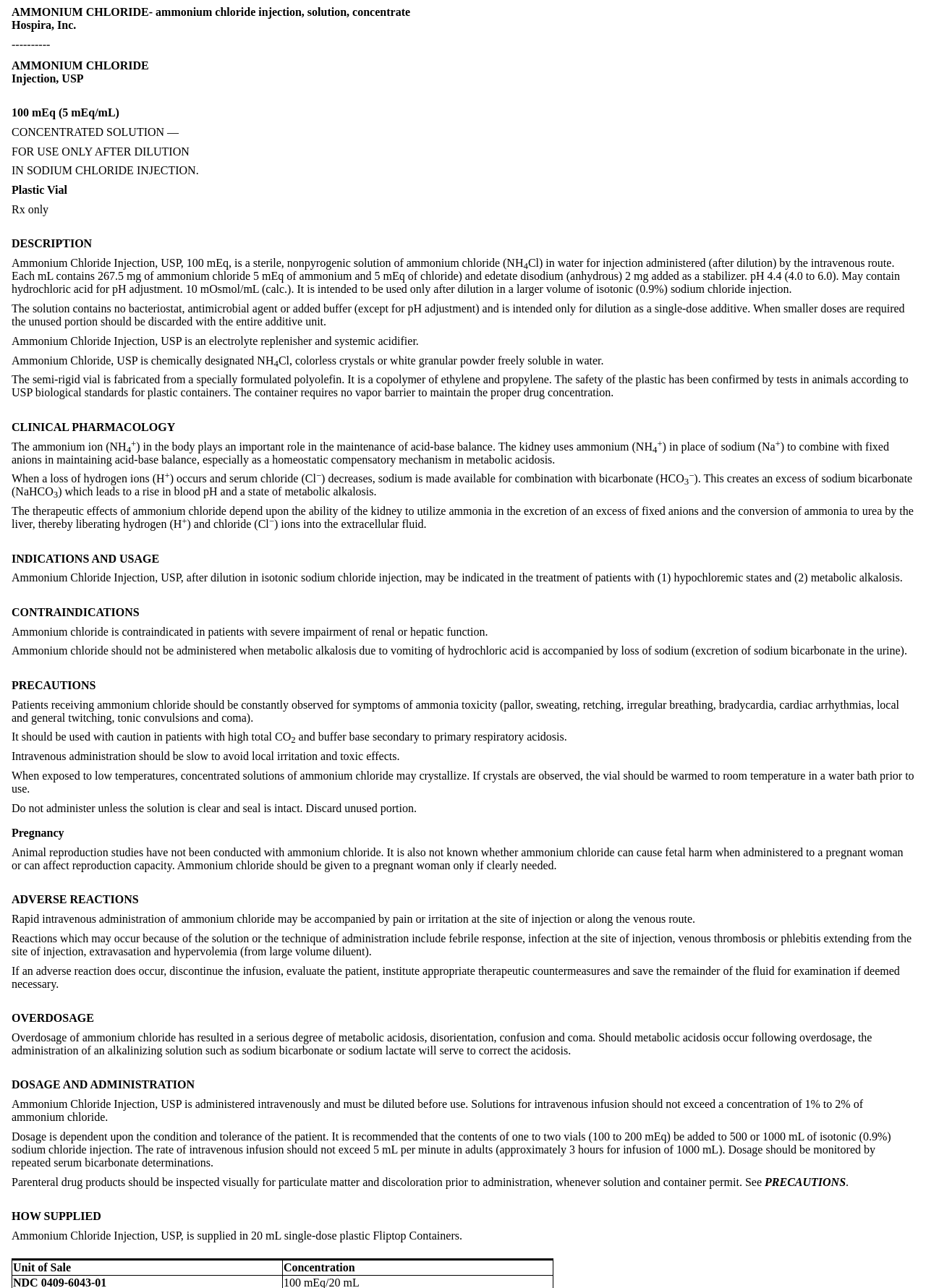Answer the question using only one word or a concise phrase: What is the purpose of ammonium chloride?

Electrolyte replenisher and systemic acidifier